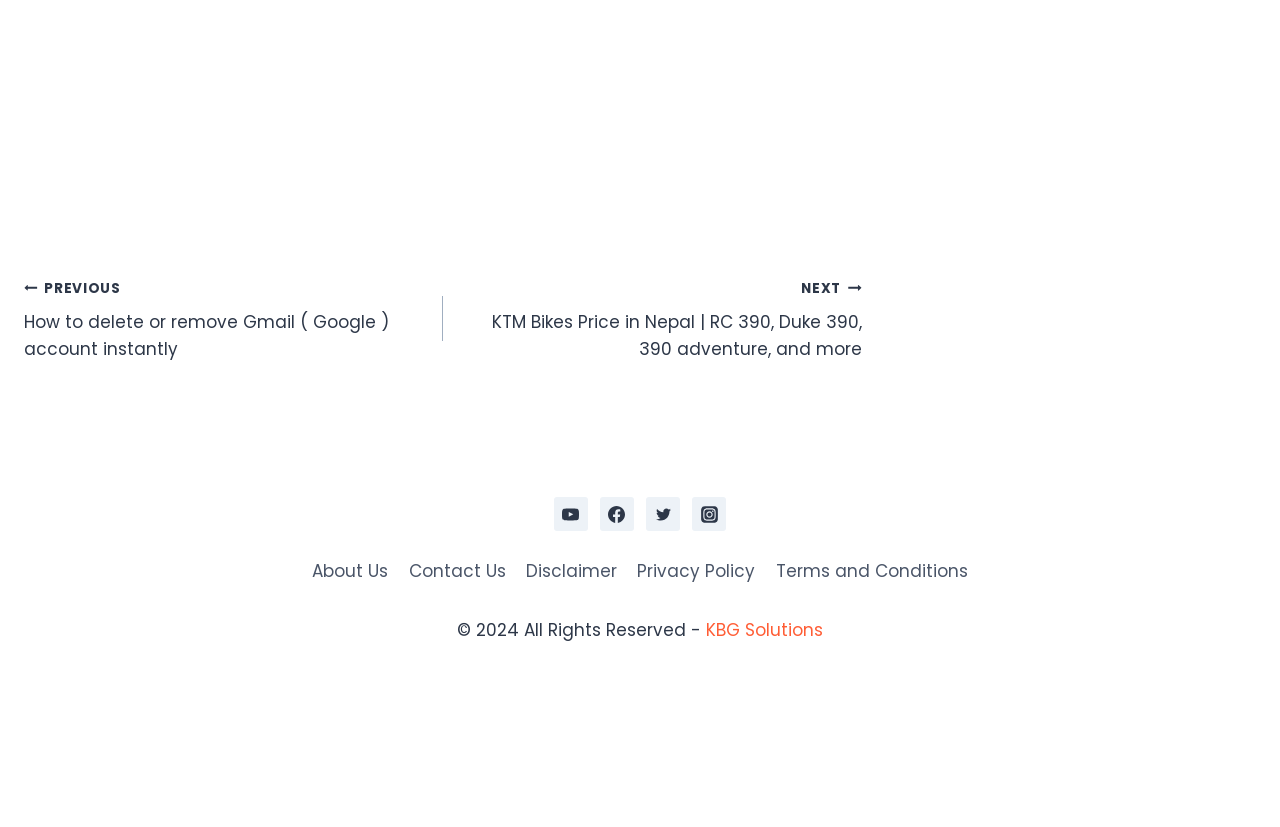Please give a concise answer to this question using a single word or phrase: 
What is the name of the company mentioned in the footer?

KBG Solutions